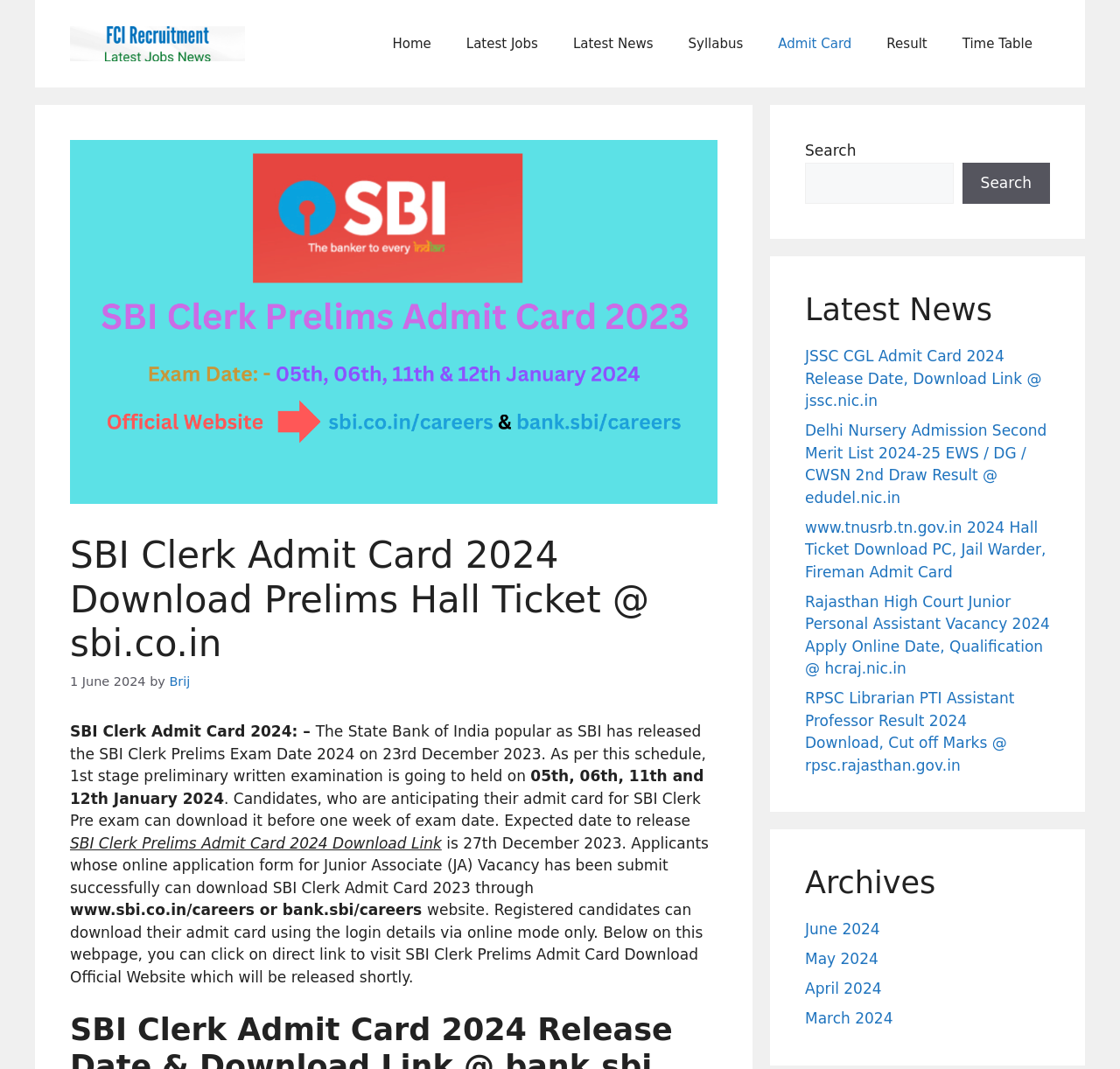Please identify the bounding box coordinates of the area that needs to be clicked to follow this instruction: "Read the latest news about JSSC CGL Admit Card 2024".

[0.719, 0.325, 0.93, 0.383]